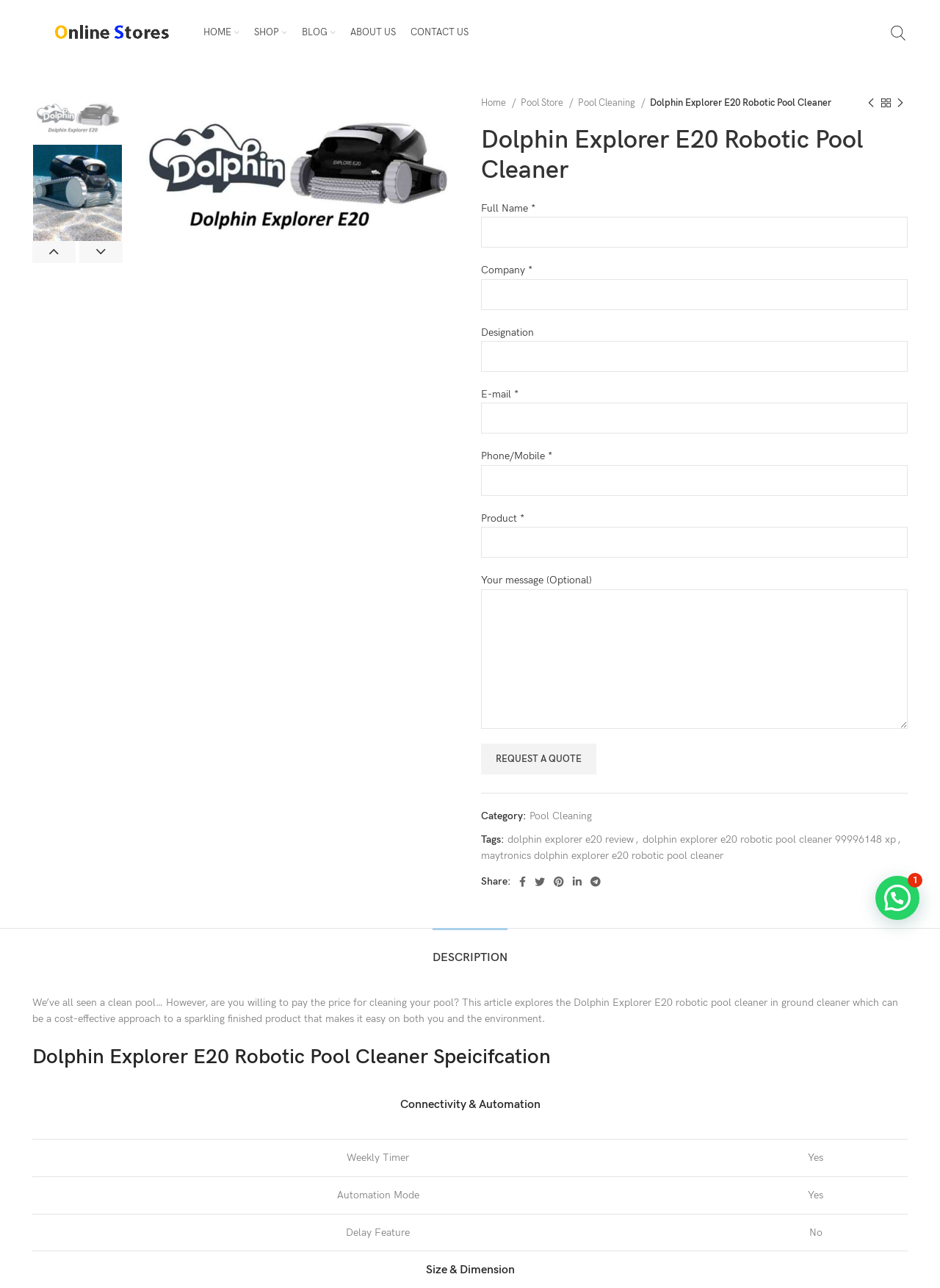What is the bounding box coordinate of the 'Search' link?
Please craft a detailed and exhaustive response to the question.

The 'Search' link is located at the top right corner of the webpage, and its bounding box coordinate is [0.94, 0.014, 0.971, 0.037], which indicates its position and size on the webpage.